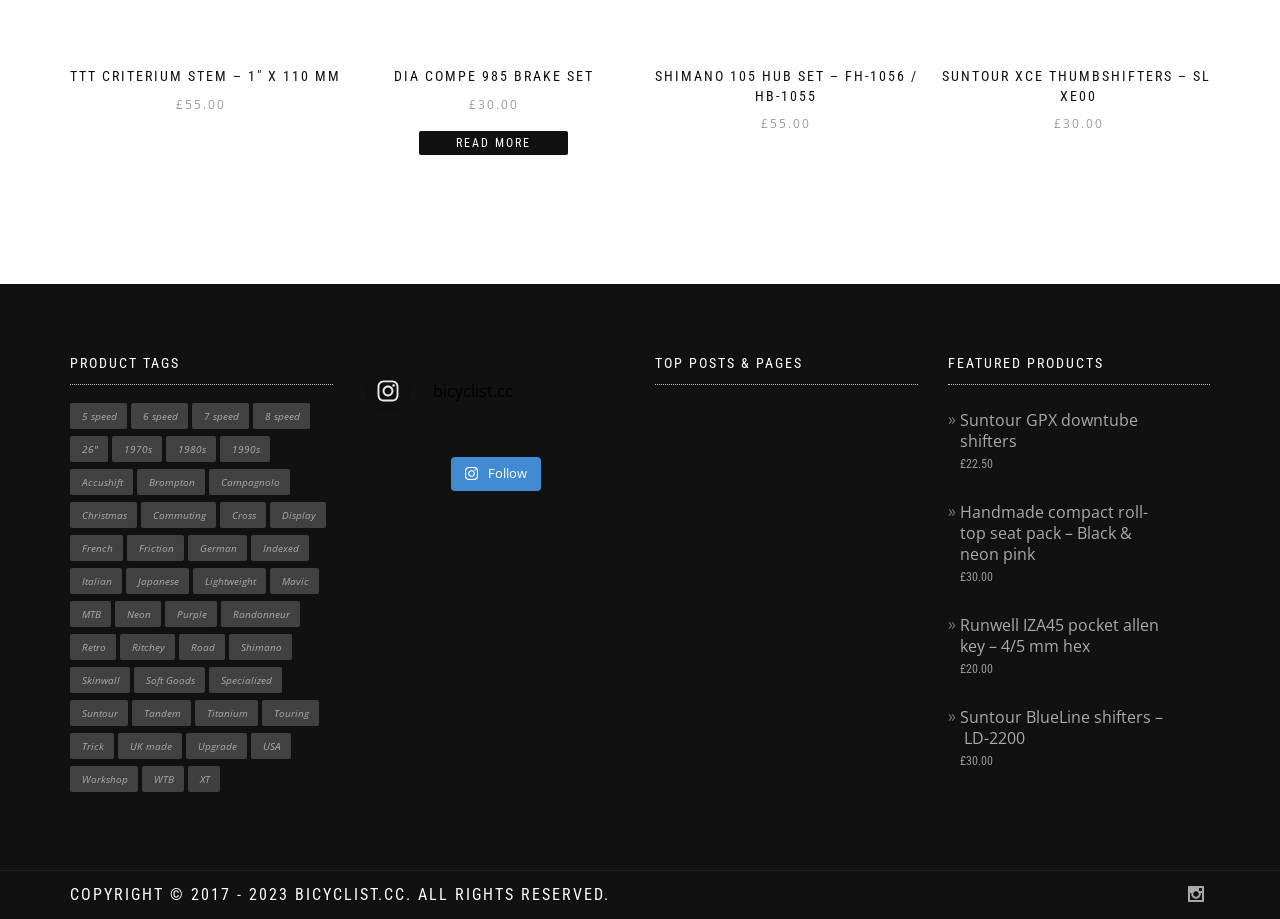Please identify the bounding box coordinates of the element that needs to be clicked to execute the following command: "Click on the link to go to Contact Us". Provide the bounding box using four float numbers between 0 and 1, formatted as [left, top, right, bottom].

None